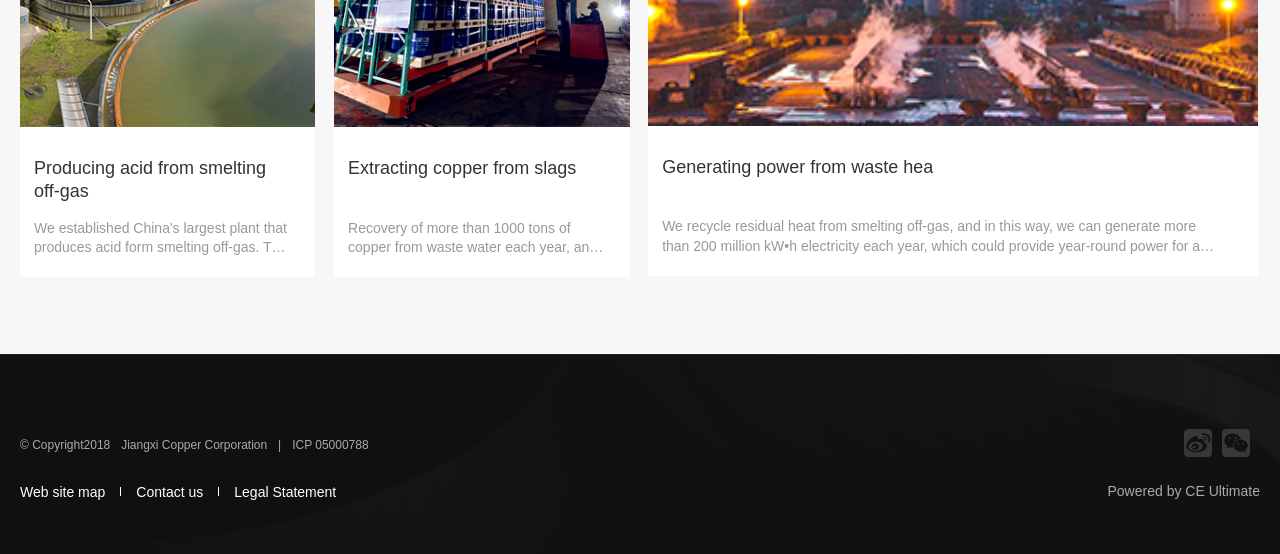Please mark the bounding box coordinates of the area that should be clicked to carry out the instruction: "Click on Producing acid from smelting off-gas".

[0.027, 0.285, 0.208, 0.363]